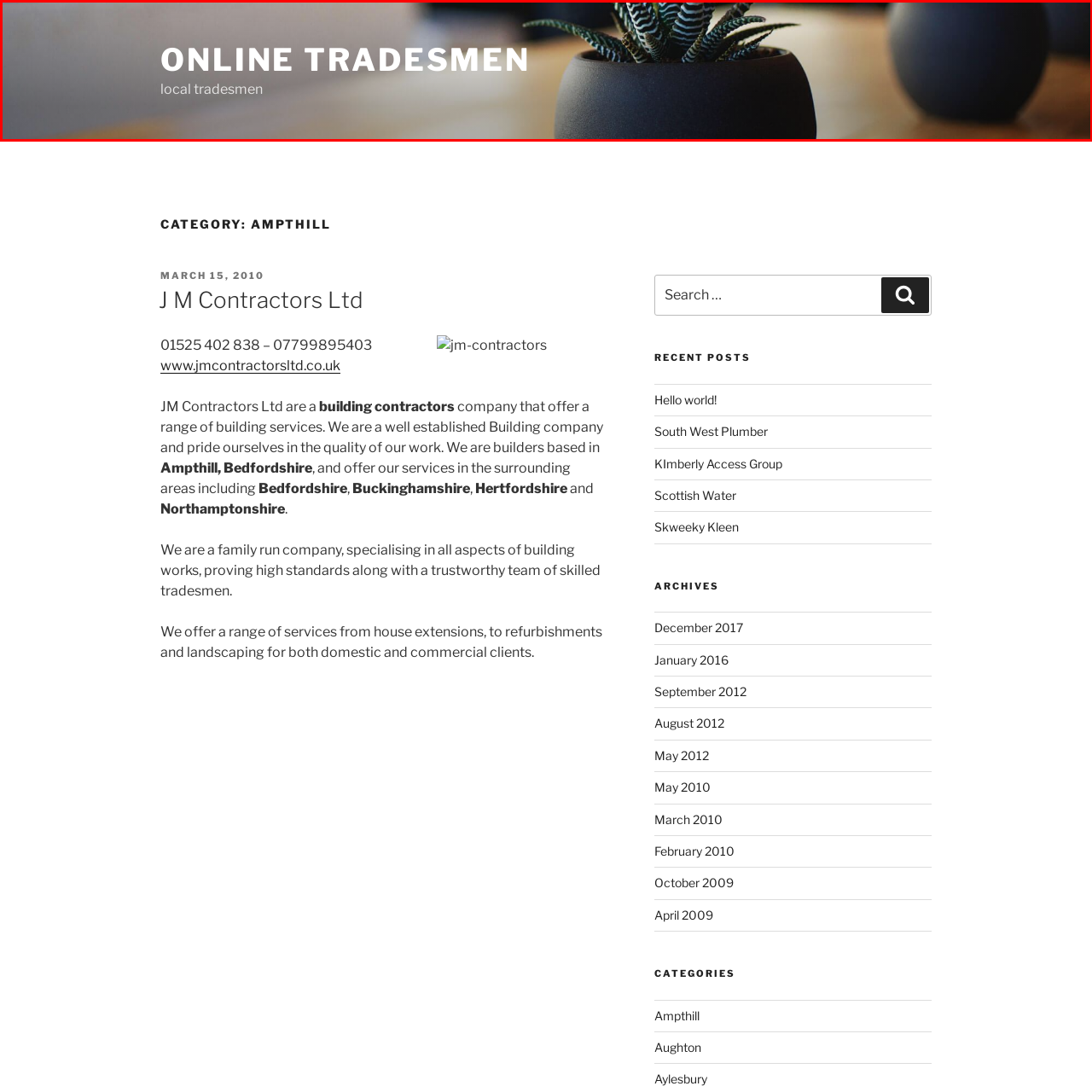What is the atmosphere created by the background?
Focus on the visual details within the red bounding box and provide an in-depth answer based on your observations.

The softly illuminated indoor setting in the background creates a welcoming atmosphere, which makes the website more inviting and comfortable for visitors to explore further.